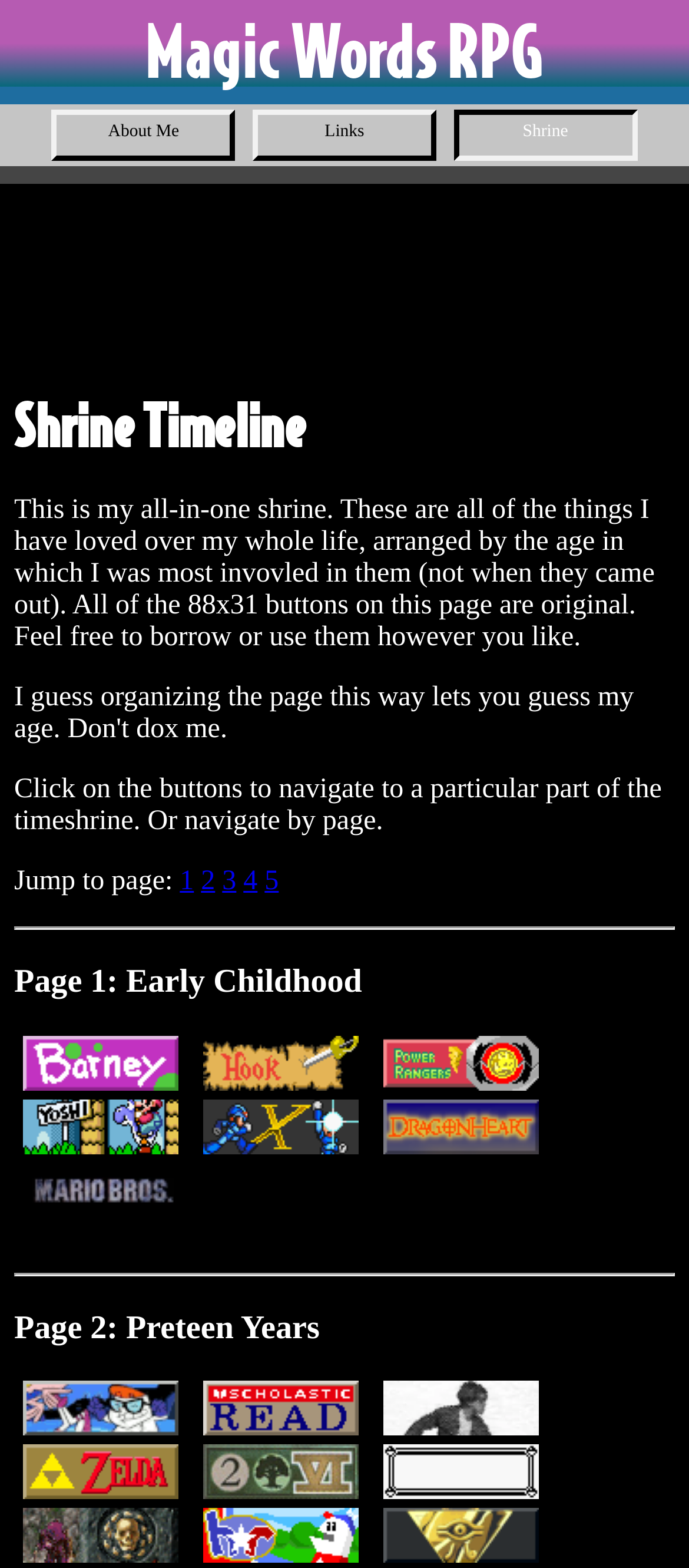Identify the bounding box coordinates for the region of the element that should be clicked to carry out the instruction: "Jump to page 2". The bounding box coordinates should be four float numbers between 0 and 1, i.e., [left, top, right, bottom].

[0.292, 0.553, 0.312, 0.572]